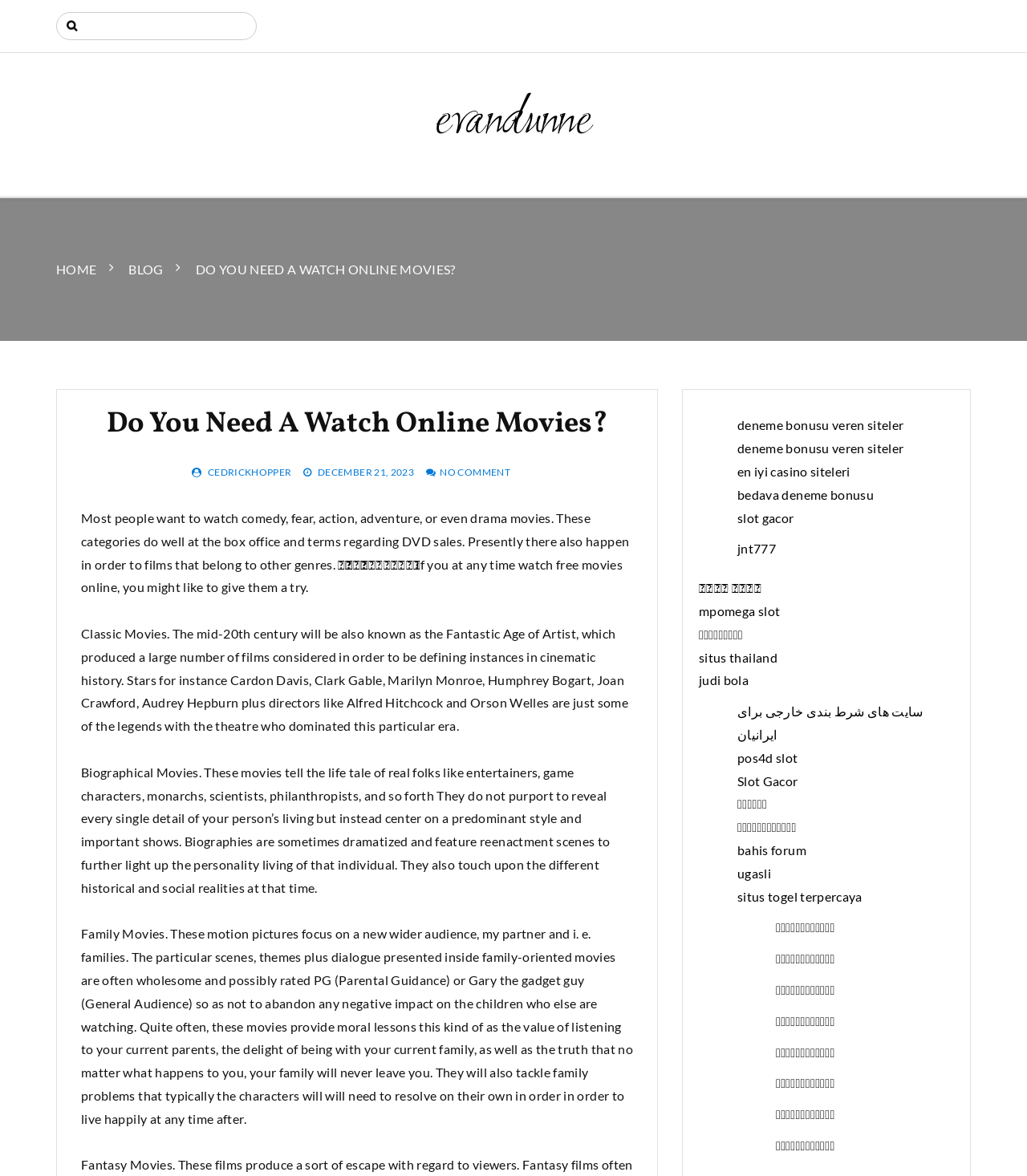Please determine the bounding box coordinates for the element that should be clicked to follow these instructions: "Search for movies".

[0.055, 0.01, 0.25, 0.034]